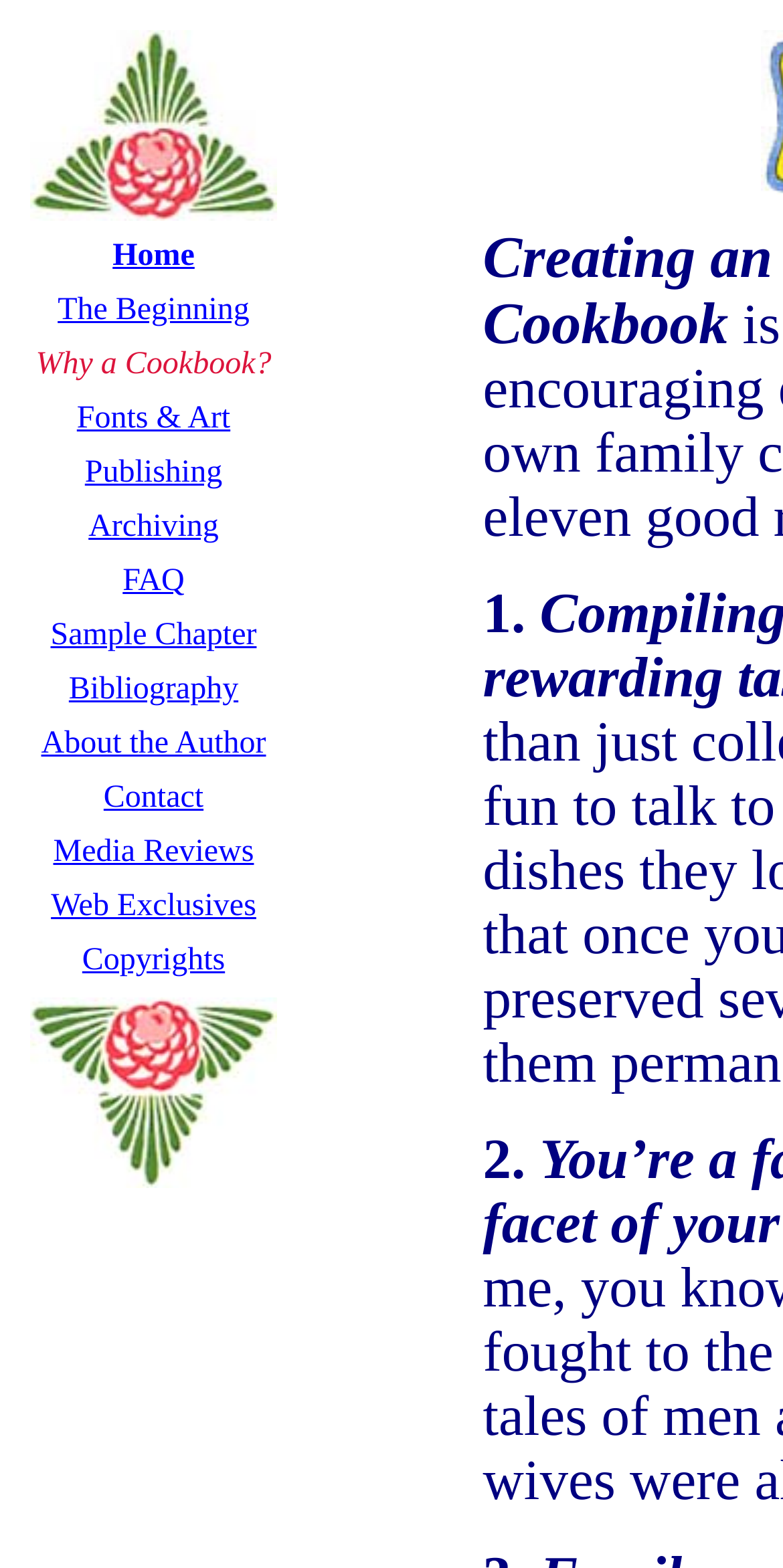Is there a link to 'Sample Chapter'?
Examine the image and provide an in-depth answer to the question.

I searched the table rows and found a link to 'Sample Chapter' in one of the rows, which indicates that it is available on the webpage.